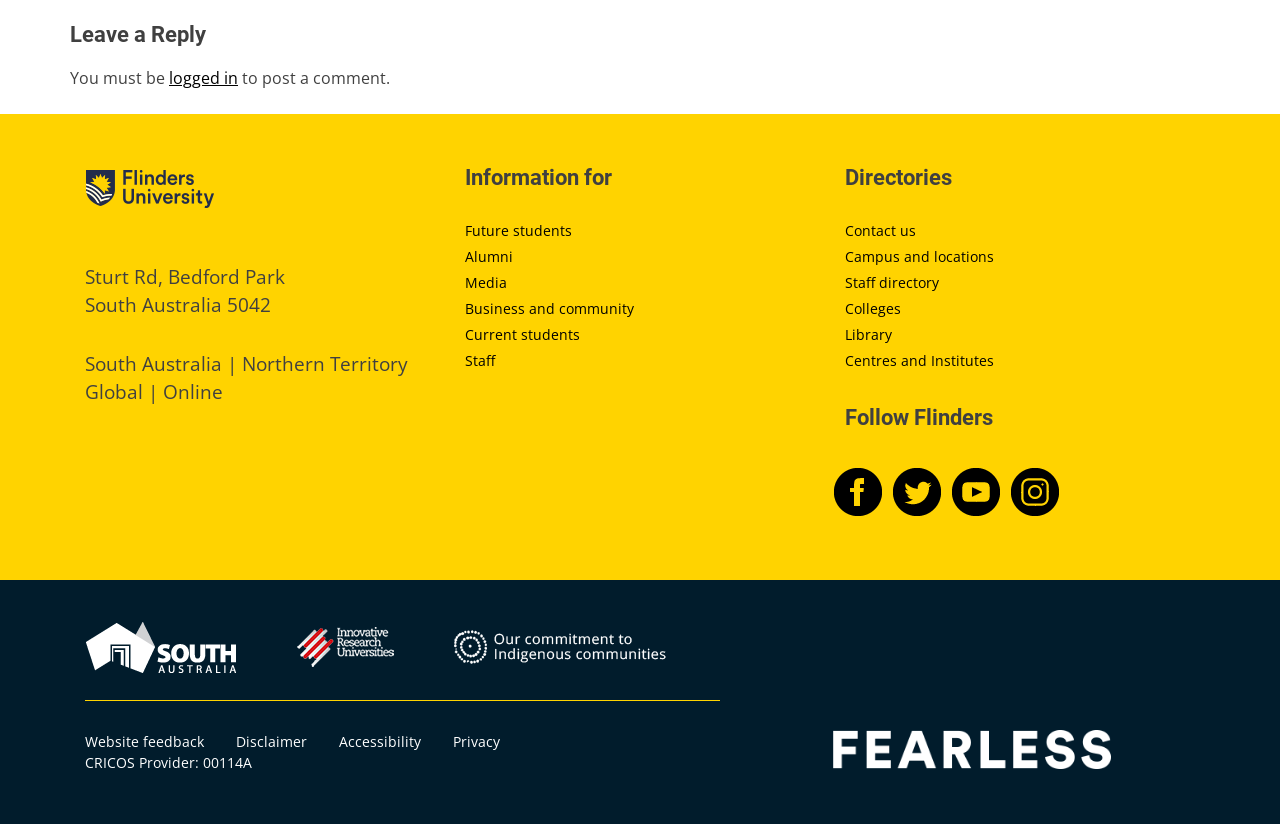Please provide the bounding box coordinates for the UI element as described: "alt="Flinders University at Twitter"". The coordinates must be four floats between 0 and 1, represented as [left, top, right, bottom].

[0.698, 0.581, 0.739, 0.608]